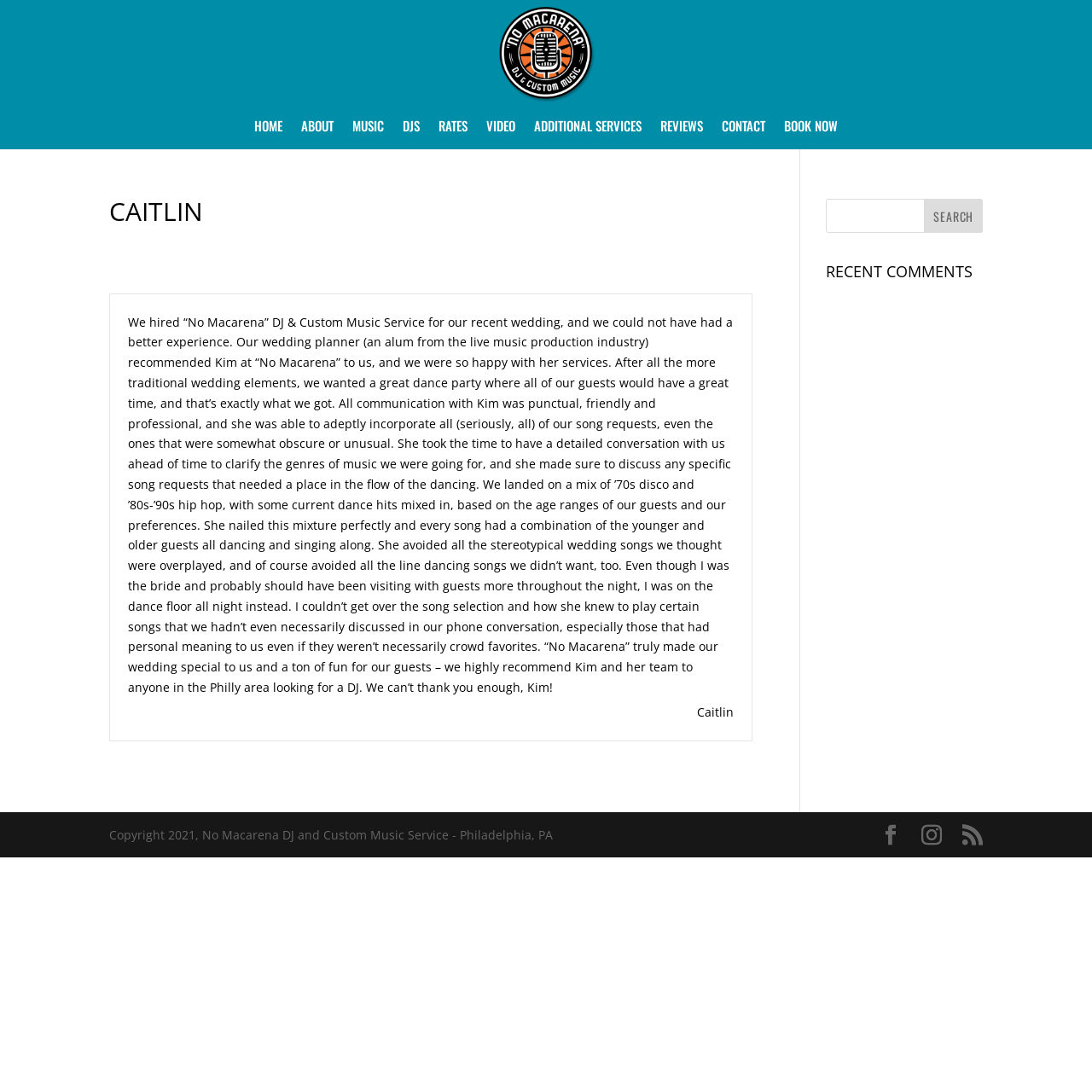Identify the bounding box coordinates of the area you need to click to perform the following instruction: "Read the ABOUT page".

[0.276, 0.109, 0.305, 0.126]